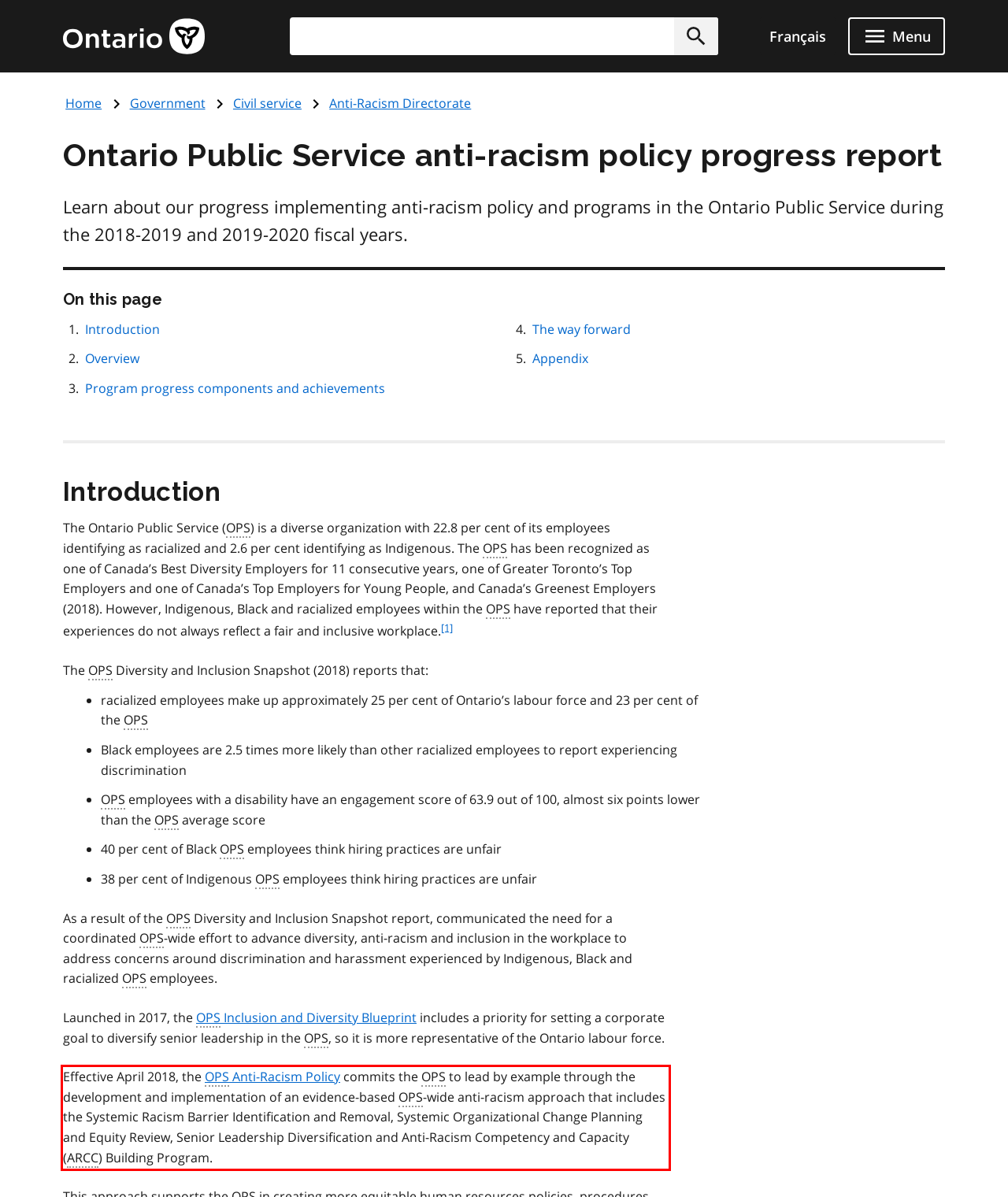From the screenshot of the webpage, locate the red bounding box and extract the text contained within that area.

Effective April 2018, the OPS Anti-Racism Policy commits the OPS to lead by example through the development and implementation of an evidence-based OPS-wide anti-racism approach that includes the Systemic Racism Barrier Identification and Removal, Systemic Organizational Change Planning and Equity Review, Senior Leadership Diversification and Anti-Racism Competency and Capacity (ARCC) Building Program.